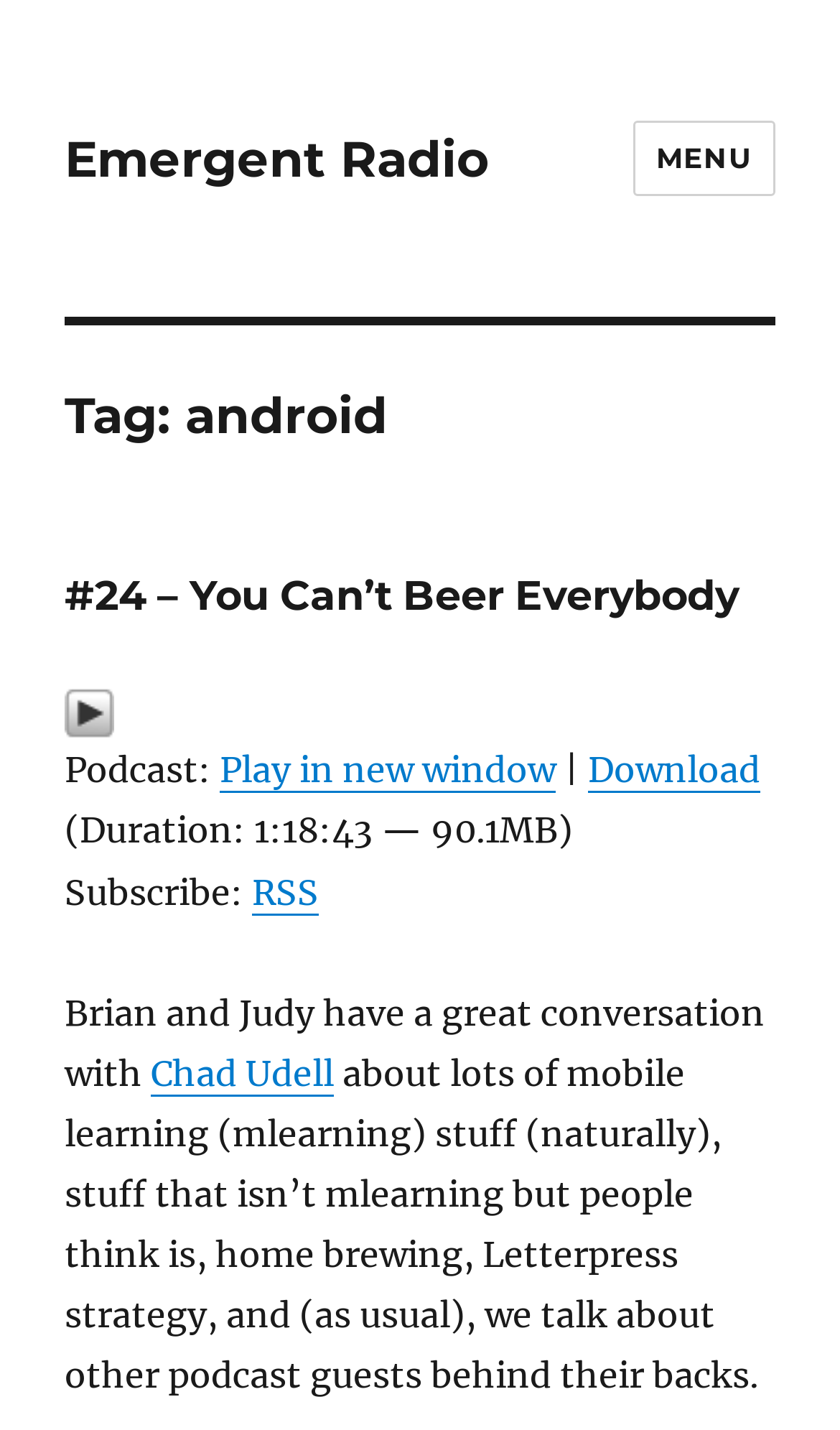Determine the bounding box coordinates of the target area to click to execute the following instruction: "Download the podcast."

[0.7, 0.523, 0.905, 0.553]